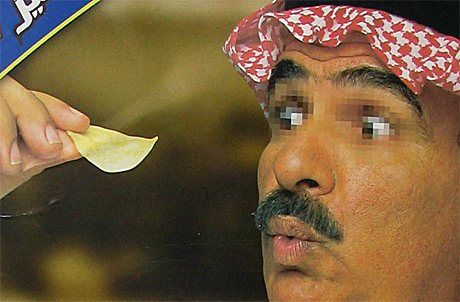What is the man about to do with the snack? Refer to the image and provide a one-word or short phrase answer.

taste